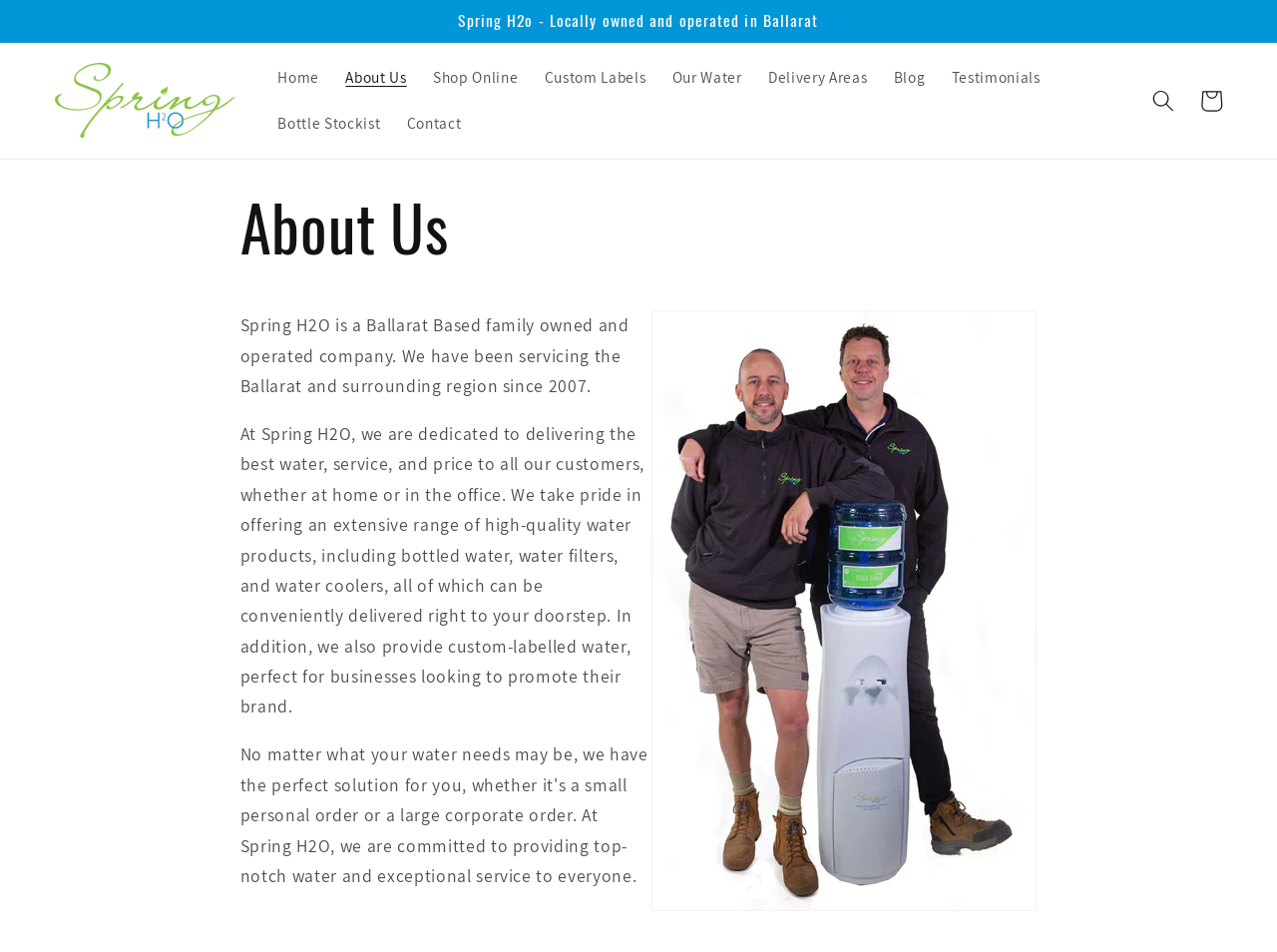Identify the bounding box coordinates of the part that should be clicked to carry out this instruction: "View the Cart".

[0.93, 0.08, 0.967, 0.131]